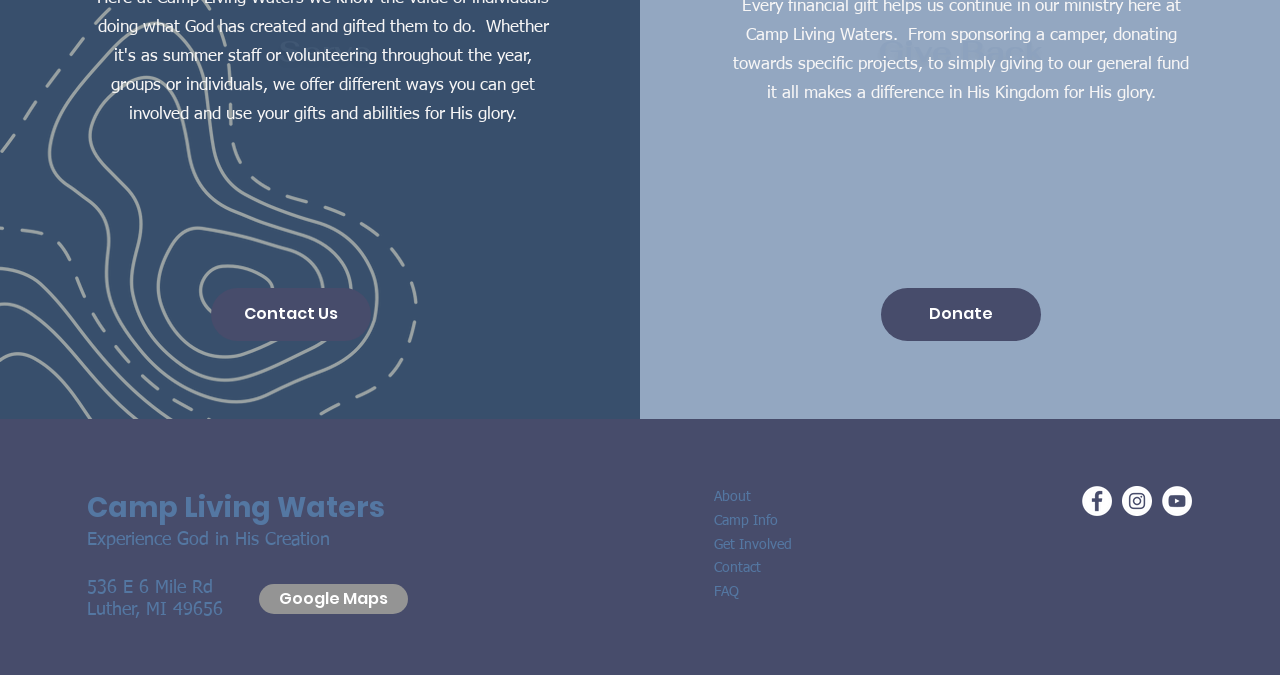Please provide a detailed answer to the question below based on the screenshot: 
What is the text above the camp address?

I found the answer by looking at the static text element located above the camp address, which contains the text 'Experience God in His Creation'.